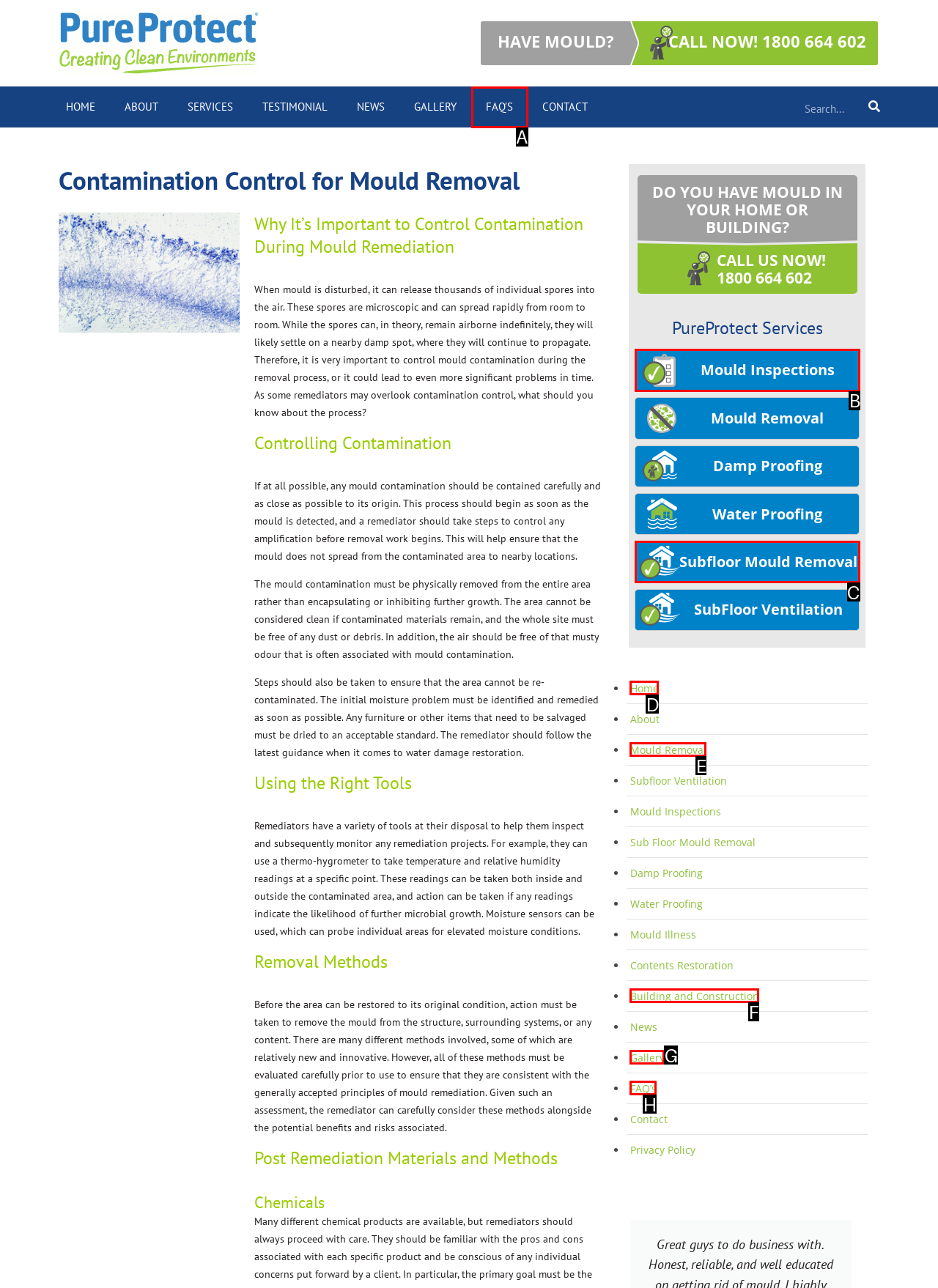Choose the HTML element that should be clicked to accomplish the task: Click the 'Mould Inspections' button. Answer with the letter of the chosen option.

B